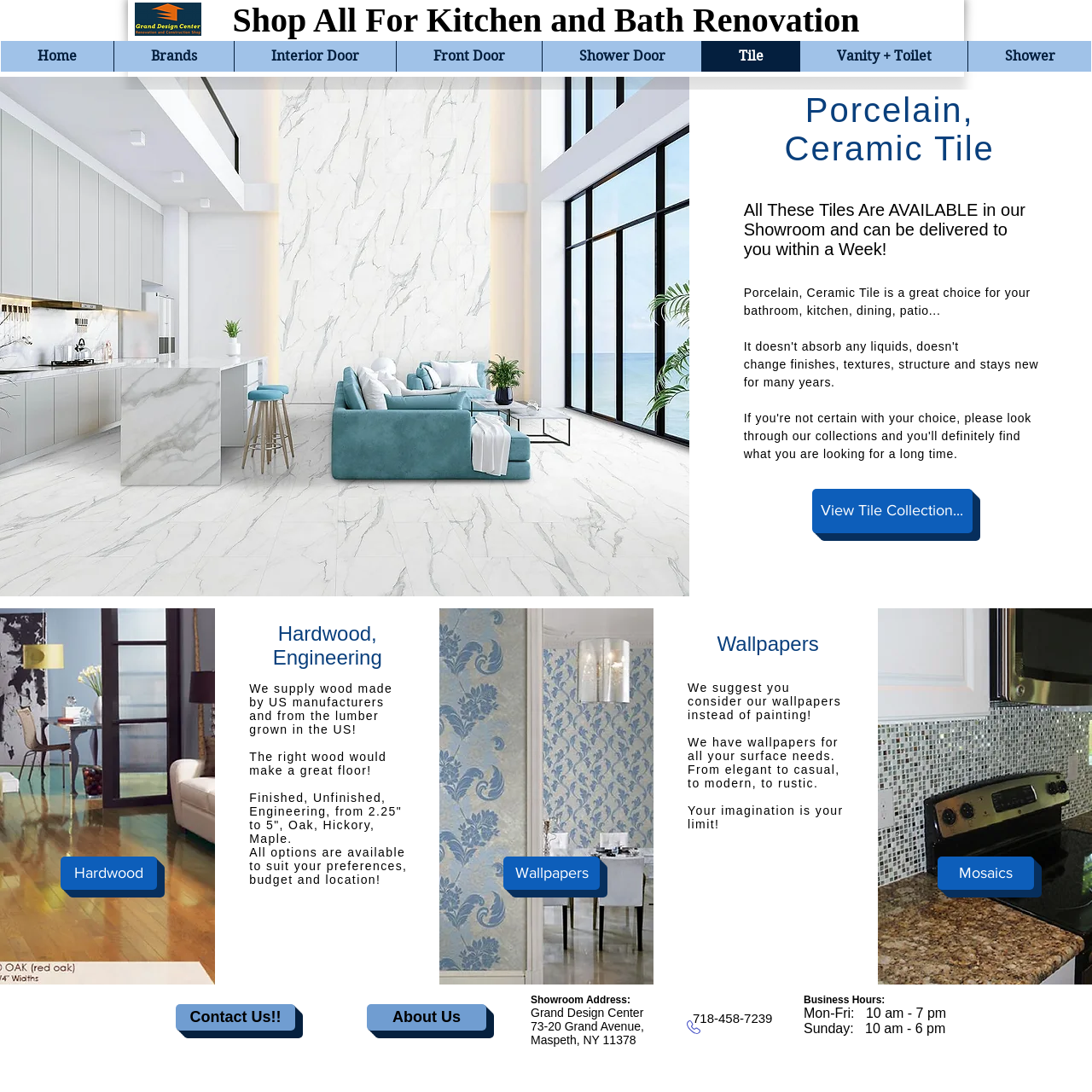Determine the bounding box for the UI element as described: "Hardwood". The coordinates should be represented as four float numbers between 0 and 1, formatted as [left, top, right, bottom].

[0.056, 0.784, 0.144, 0.815]